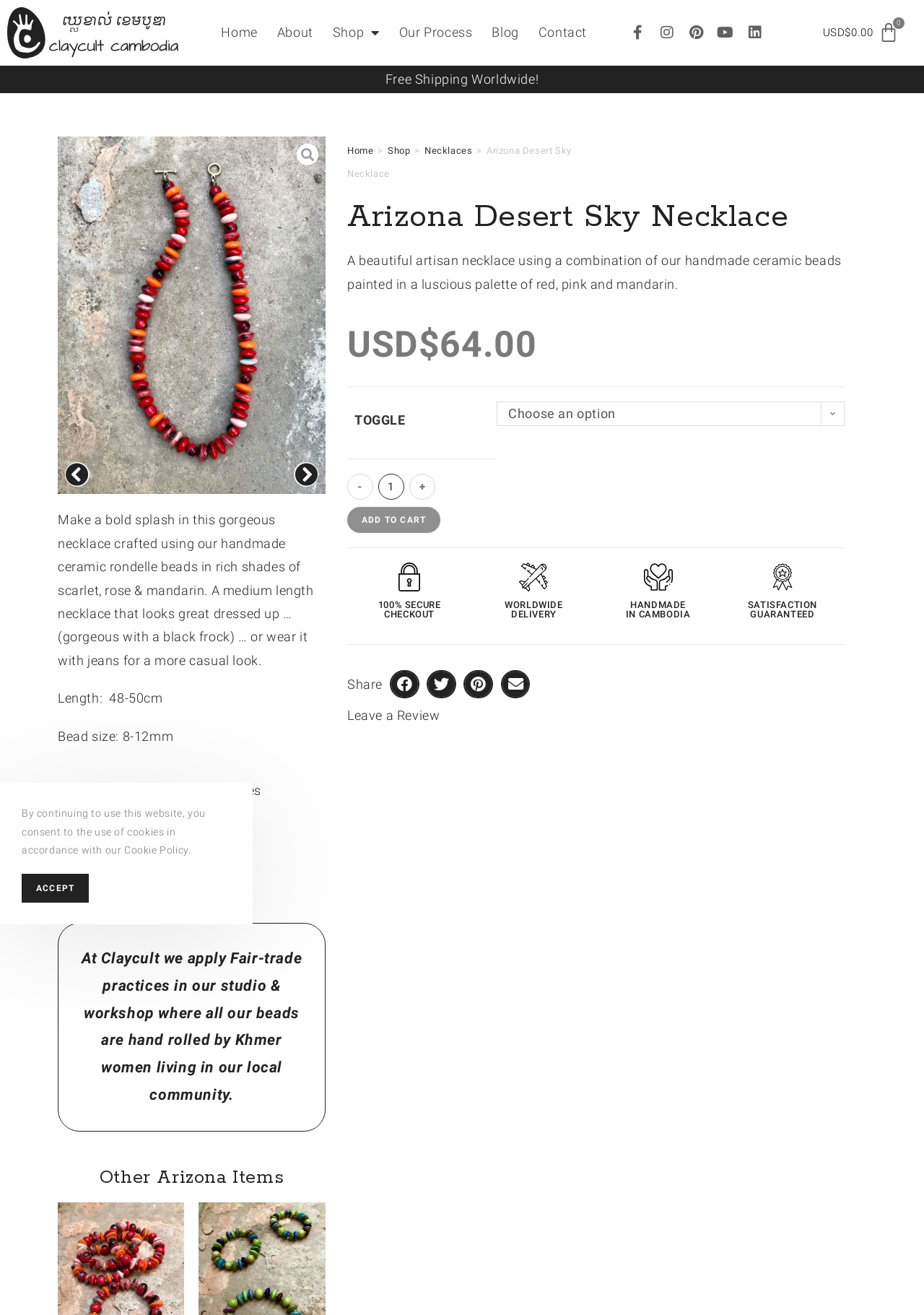Based on the image, provide a detailed response to the question:
What is the price of the necklace?

I found the answer by looking at the product price, which is displayed as USD$64.00.